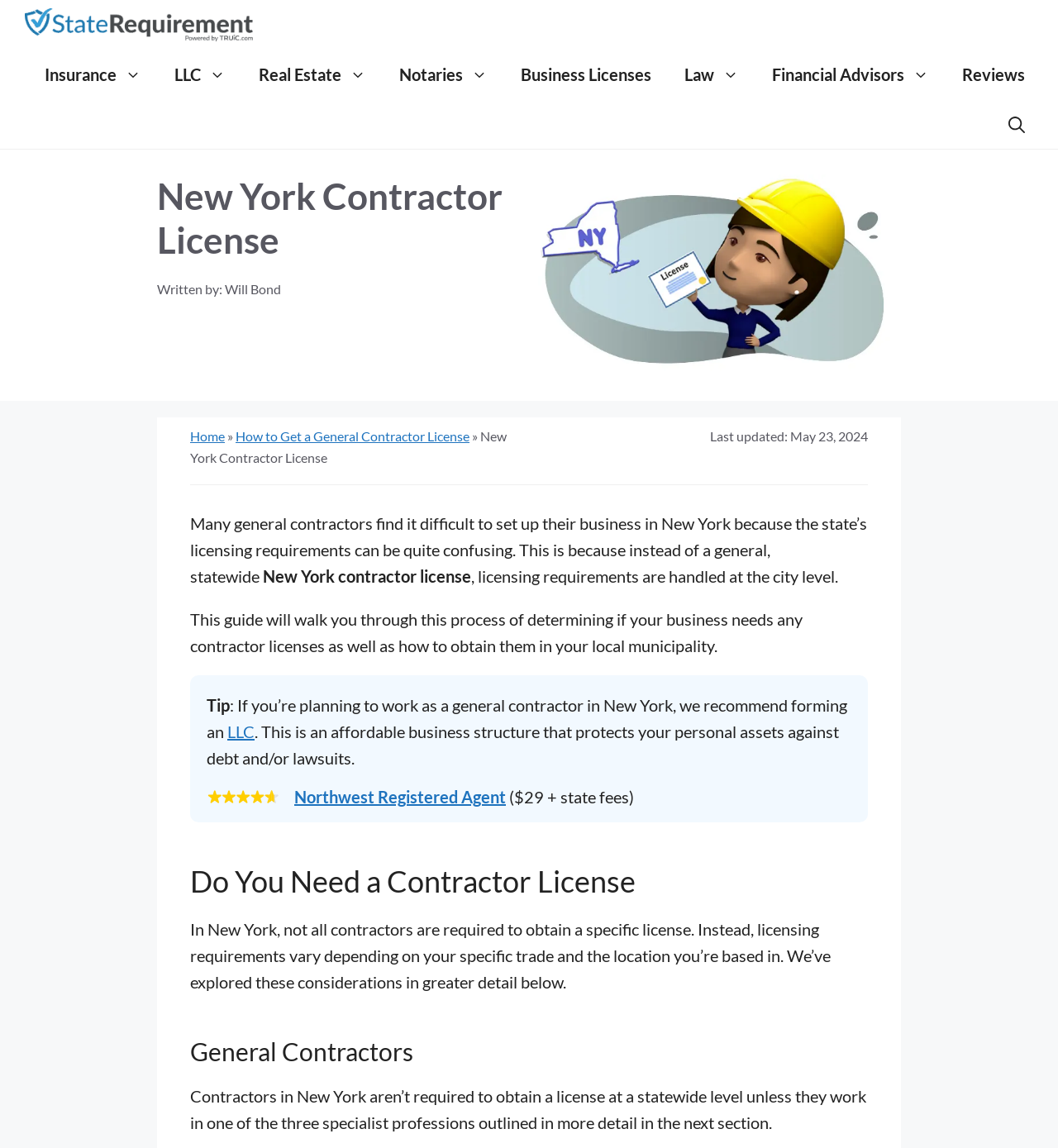What is the topic of the section with the heading 'General Contractors'?
Based on the image content, provide your answer in one word or a short phrase.

Contractors in New York